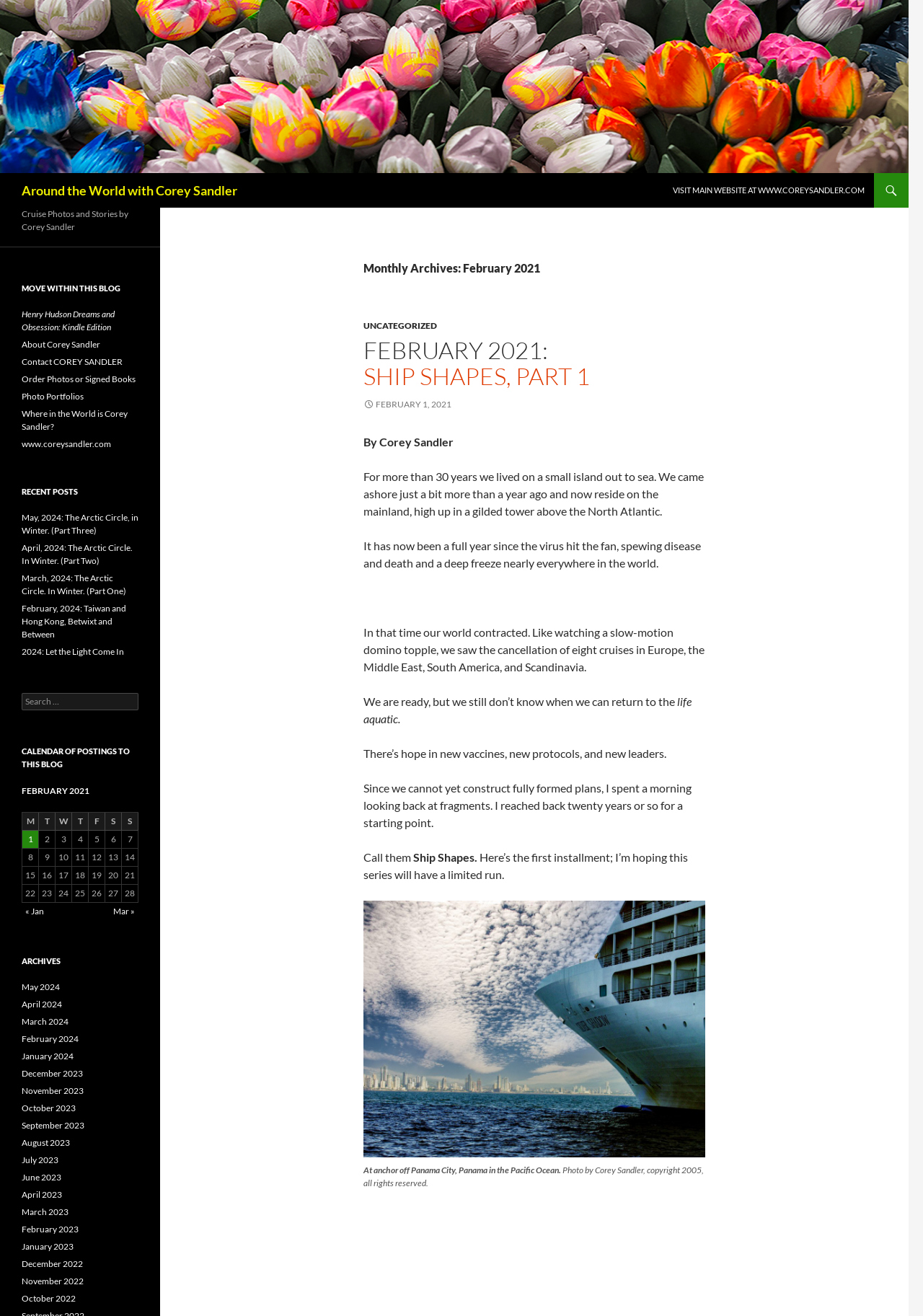Please specify the bounding box coordinates of the element that should be clicked to execute the given instruction: 'Read the recent post 'February 2021: Ship Shapes, Part 1''. Ensure the coordinates are four float numbers between 0 and 1, expressed as [left, top, right, bottom].

[0.394, 0.256, 0.764, 0.296]